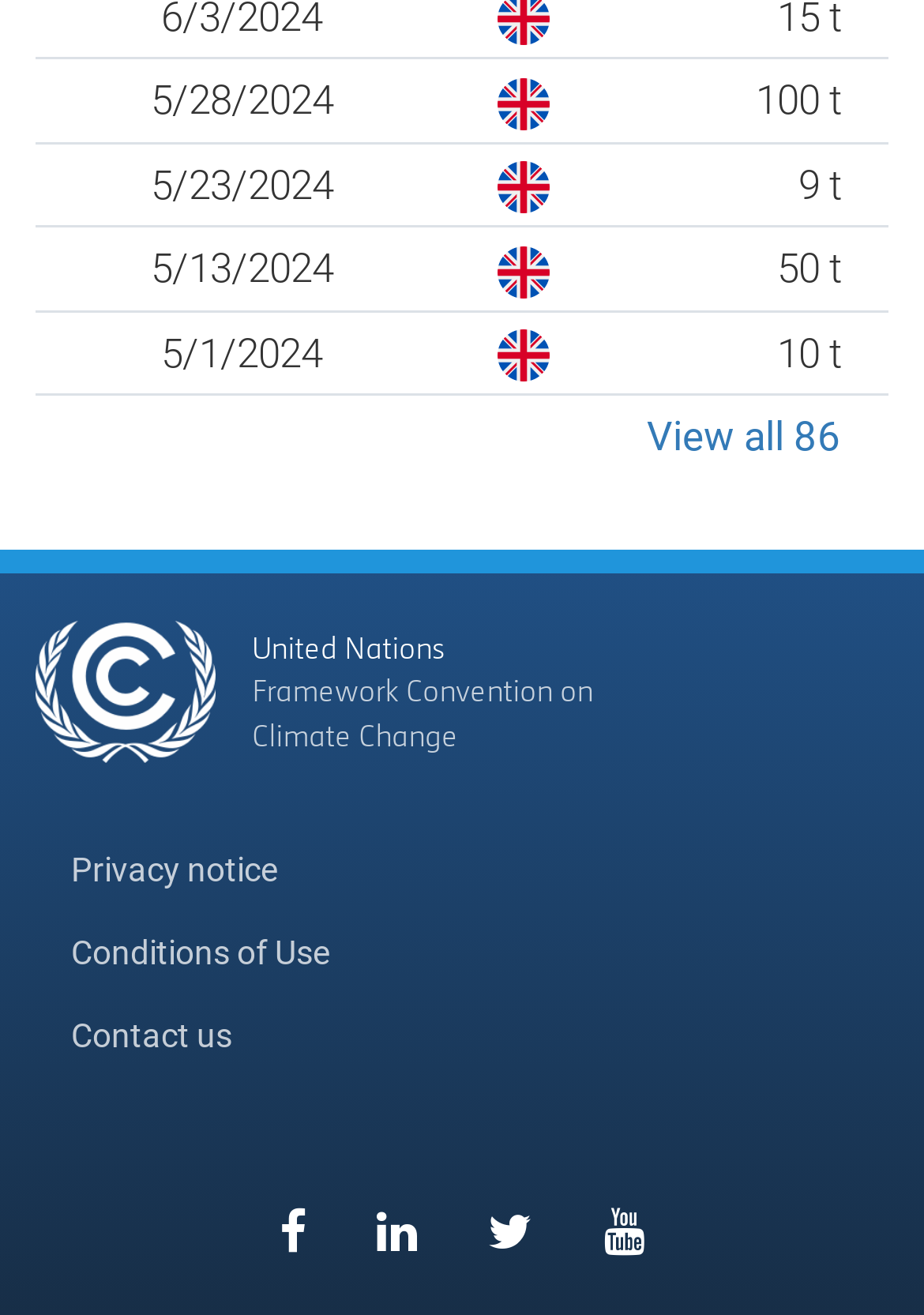Using the given description, provide the bounding box coordinates formatted as (top-left x, top-left y, bottom-right x, bottom-right y), with all values being floating point numbers between 0 and 1. Description: Privacy notice

[0.077, 0.646, 0.3, 0.675]